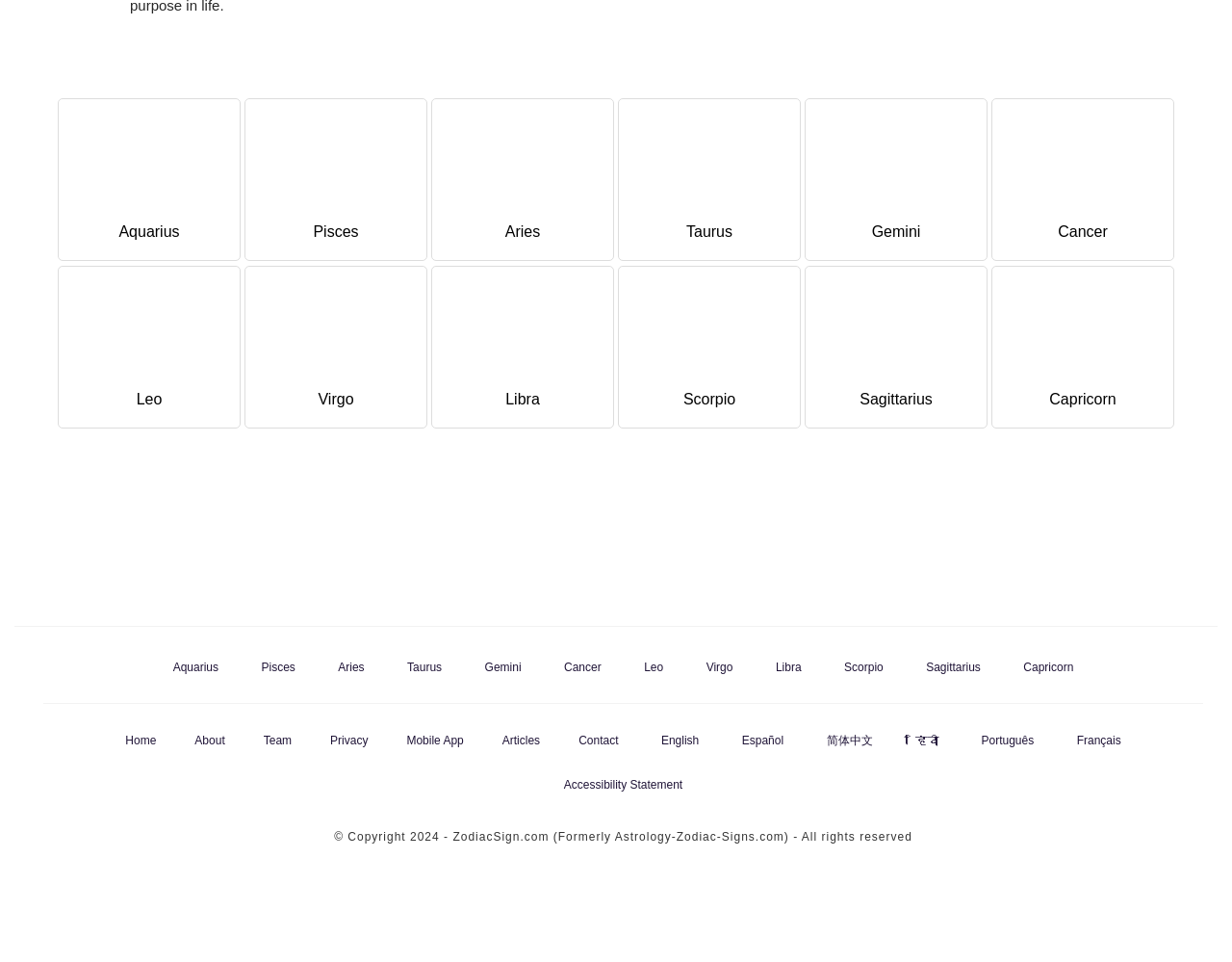Provide the bounding box coordinates of the HTML element described by the text: "Accessibility Statement". The coordinates should be in the format [left, top, right, bottom] with values between 0 and 1.

[0.45, 0.804, 0.562, 0.828]